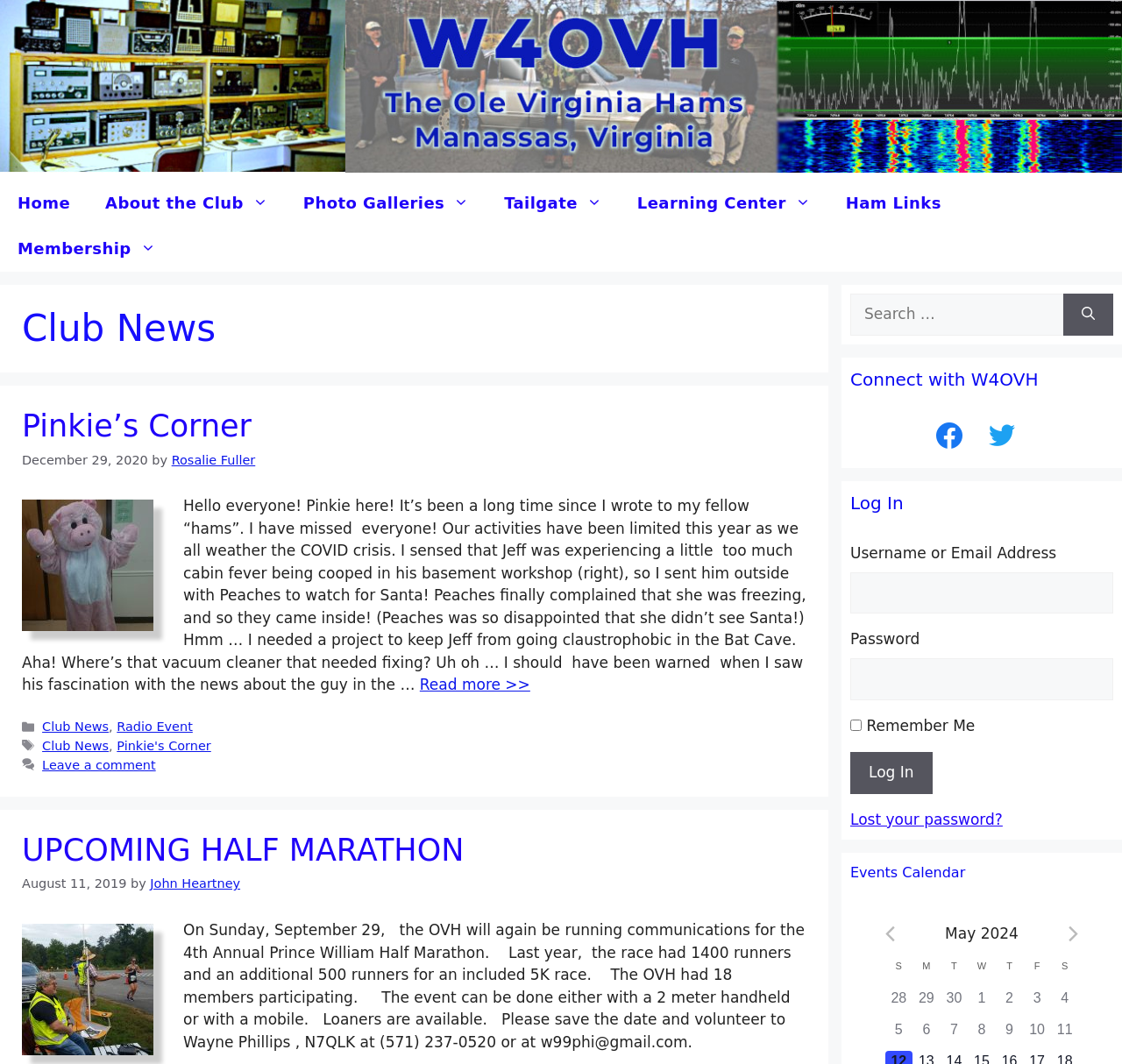Please identify the bounding box coordinates of the area I need to click to accomplish the following instruction: "Read the article about 'Hot dogs in a salad? Survey uncovers bizarre salad combos across America'".

None